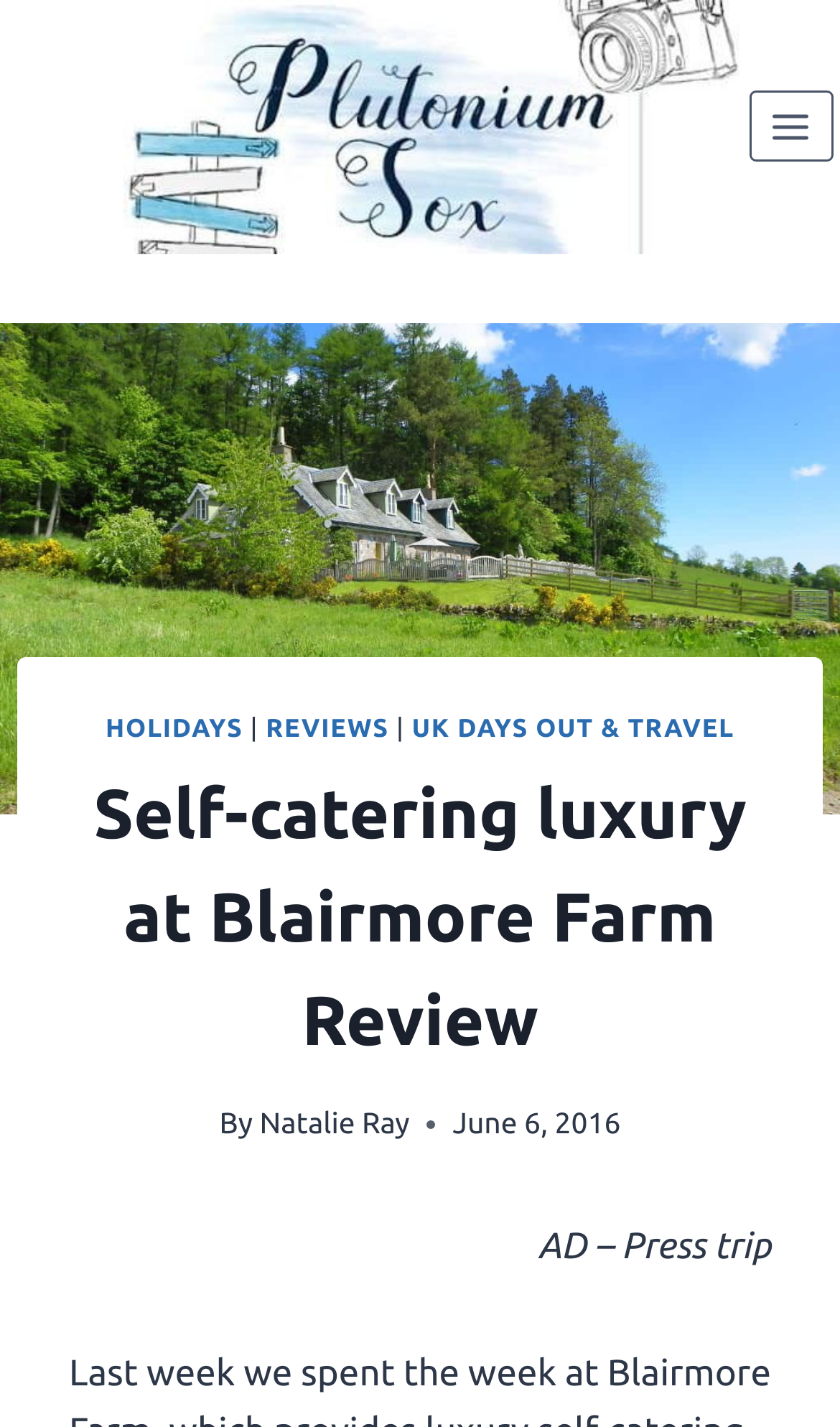Find the primary header on the webpage and provide its text.

Self-catering luxury at Blairmore Farm Review